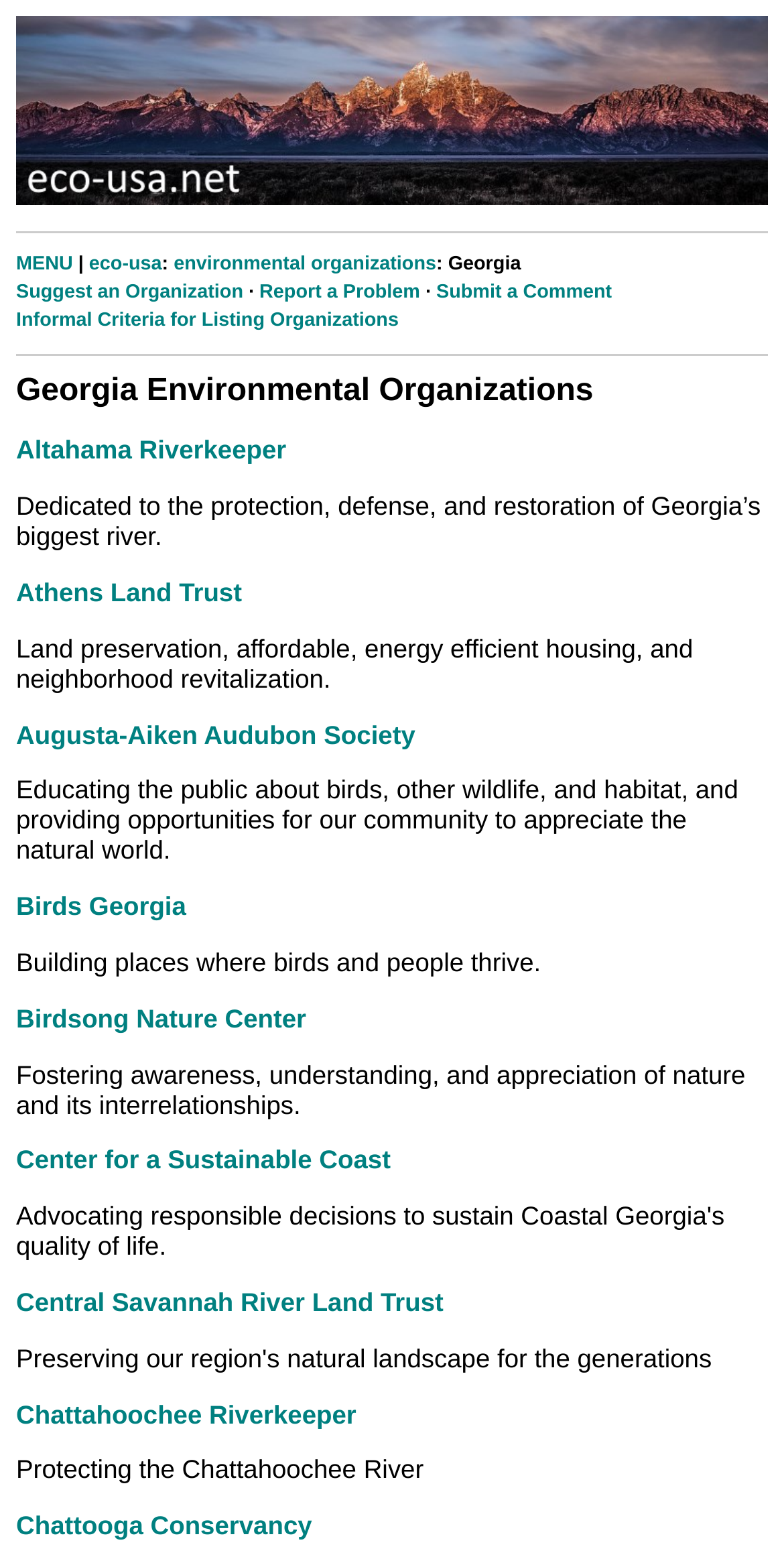Summarize the webpage with a detailed and informative caption.

The webpage is about Georgia Environmental Organizations. At the top, there is a link labeled "Public" accompanied by an image, followed by a horizontal separator. Below the separator, there is a menu section with links to "MENU", "eco-usa", and "environmental organizations" with descriptive text "Georgia". 

To the right of the menu section, there are three links: "Suggest an Organization", "Report a Problem", and "Submit a Comment", separated by dots. Below these links, there is another link "Informal Criteria for Listing Organizations". 

A horizontal separator separates the top section from the main content. The main content is a list of environmental organizations in Georgia, each with a link to the organization's name and a brief description of its mission. The list includes organizations such as Altahama Riverkeeper, Athens Land Trust, Augusta-Aiken Audubon Society, and many more. Each organization's description is placed below its name, and the descriptions vary in length.